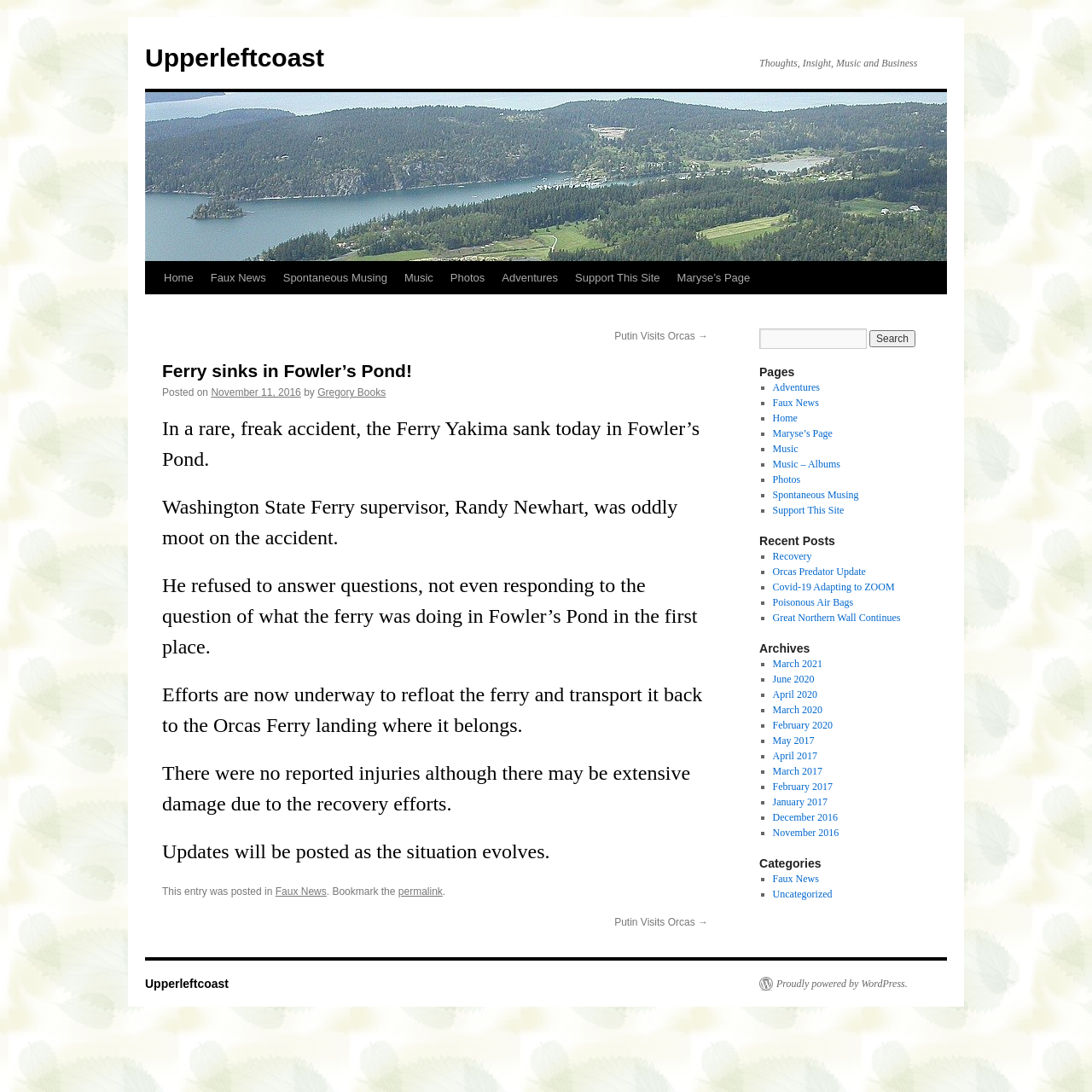How many recent posts are listed?
Please answer the question with as much detail as possible using the screenshot.

Under the 'Recent Posts' section, there are 5 recent posts listed, including 'Recovery', 'Orcas Predator Update', 'Covid-19 Adapting to ZOOM', 'Poisonous Air Bags', and 'Great Northern Wall Continues'. These posts are denoted by list markers and are clickable links.